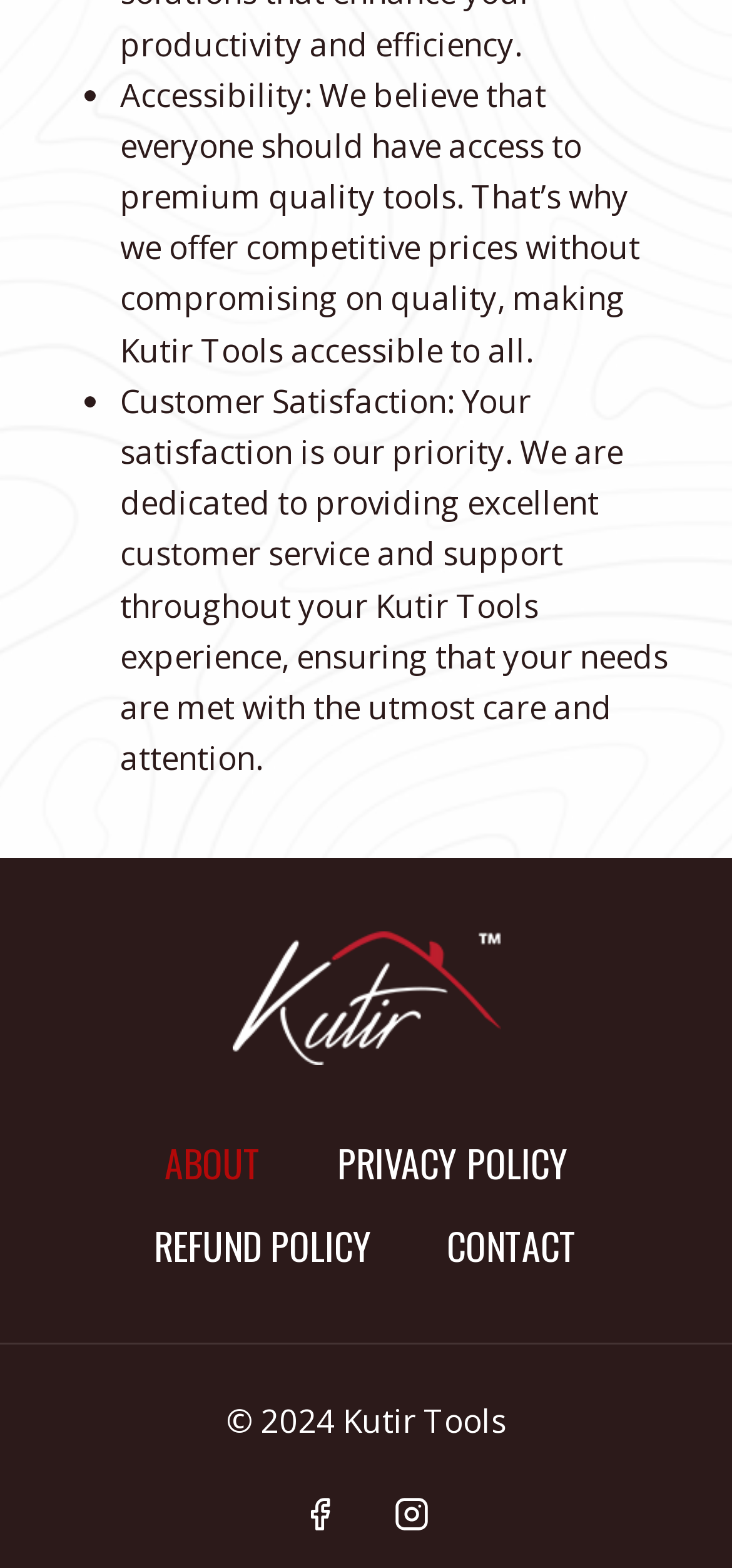Based on the image, please respond to the question with as much detail as possible:
What is the logo of the company?

The figure element contains an image with the description 'Kutir Logo', which suggests that it is the logo of the company.